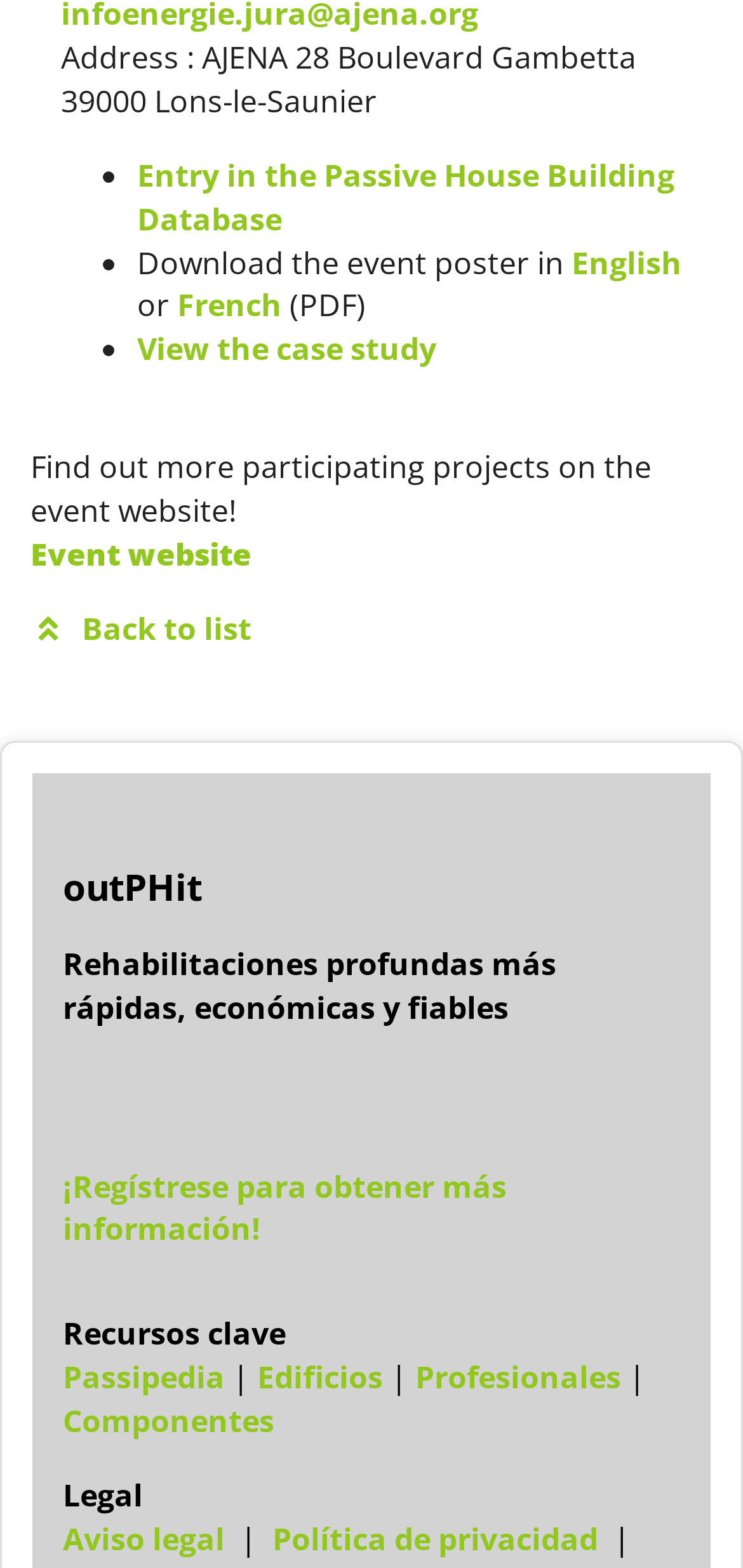Identify the bounding box coordinates of the region that needs to be clicked to carry out this instruction: "Visit Passipedia". Provide these coordinates as four float numbers ranging from 0 to 1, i.e., [left, top, right, bottom].

[0.085, 0.865, 0.303, 0.892]